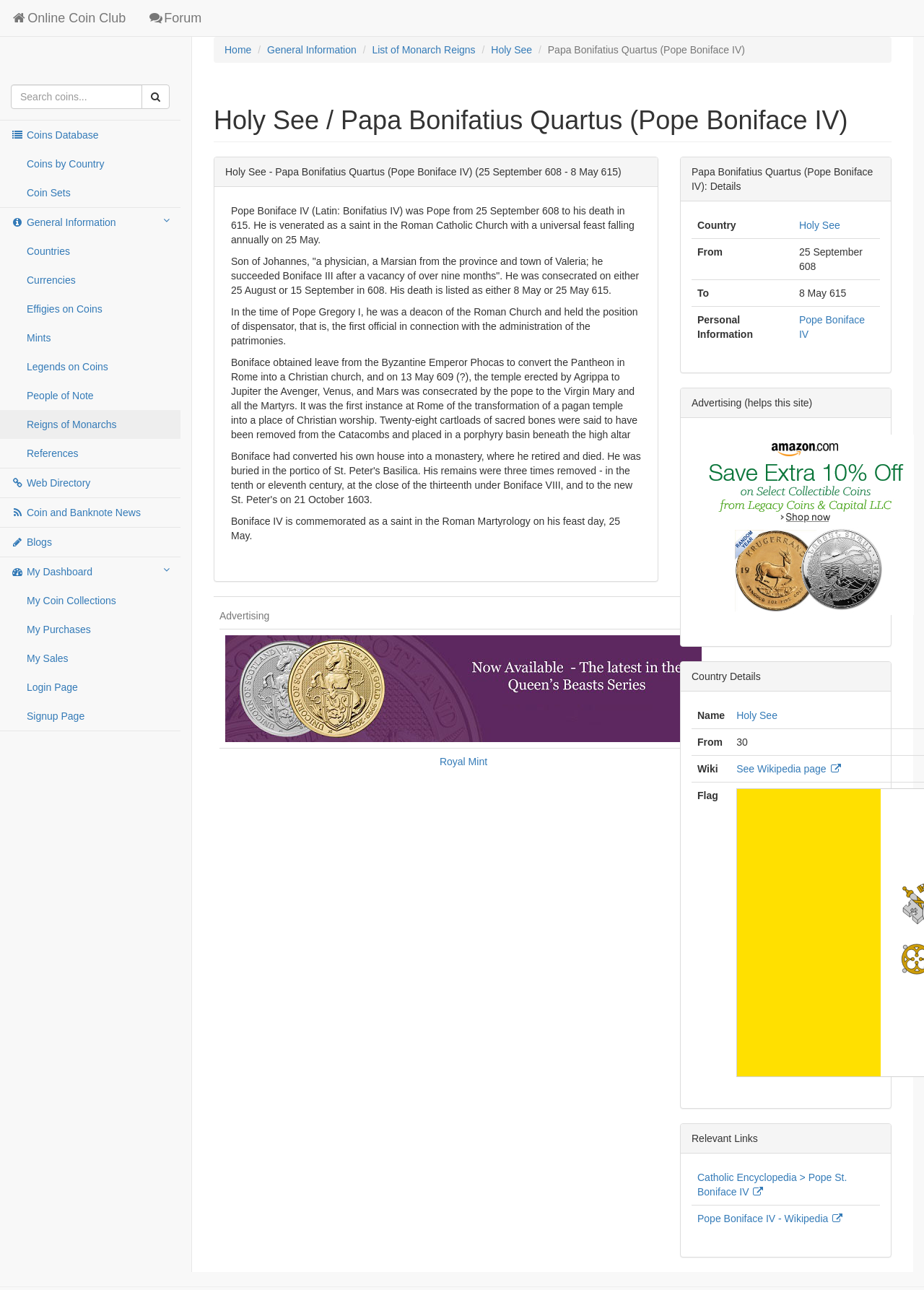Generate a thorough caption detailing the webpage content.

This webpage is about Papa Bonifatius Quartus, also known as Pope Boniface IV, who reigned from 608 to 615. The page is divided into several sections. At the top, there is a navigation bar with links to various parts of the website, including the home page, general information, and a coin database. Below this, there is a breadcrumb navigation trail showing the current page's location within the website.

The main content of the page is divided into two columns. The left column contains a heading with the pope's name and a brief description of his reign. Below this, there is a table with detailed information about the pope, including his country, reign dates, and personal information. There is also a section with relevant links, including a link to a Wikipedia page.

The right column contains a section with advertising, including a table with links to the Royal Mint and an image. Below this, there is a section with country details, including the name, from, and flag of the Holy See. There is also a section with additional relevant links.

Throughout the page, there are various links to other parts of the website, including a coin database, general information, and a web directory. The page also contains several images, including a logo and icons for various links.